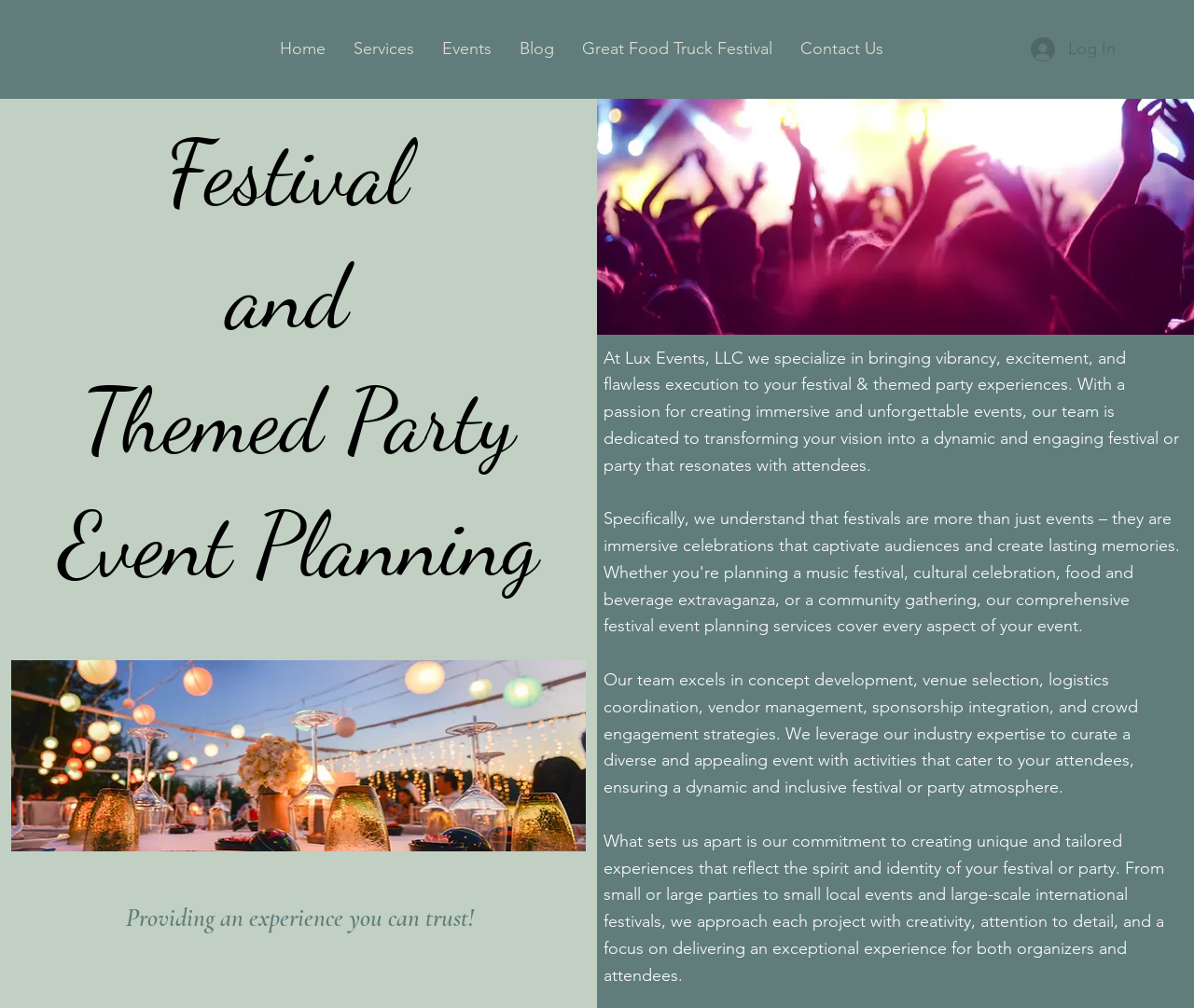Please identify the bounding box coordinates of where to click in order to follow the instruction: "Click on the Log In button".

[0.852, 0.031, 0.945, 0.067]